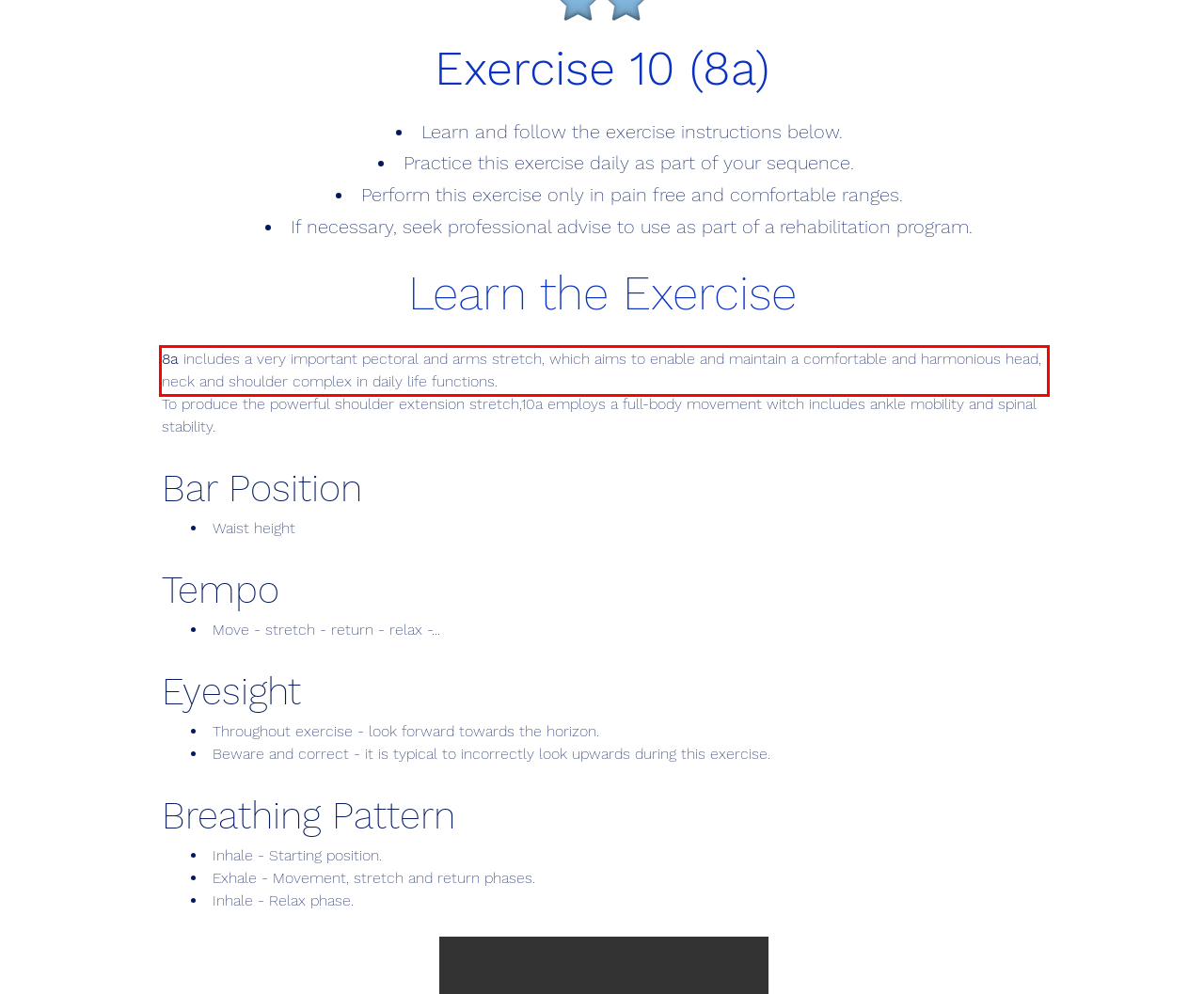Examine the screenshot of the webpage, locate the red bounding box, and generate the text contained within it.

8a includes a very important pectoral and arms stretch, which aims to enable and maintain a comfortable and harmonious head, neck and shoulder complex in daily life functions.